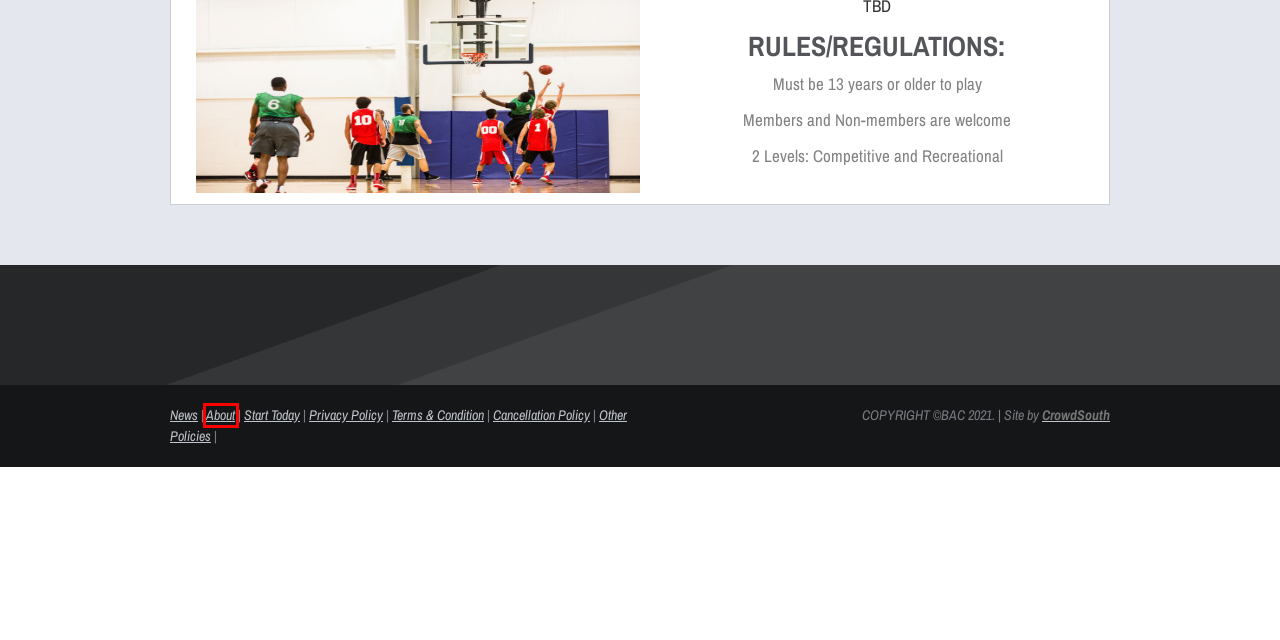Review the screenshot of a webpage that includes a red bounding box. Choose the webpage description that best matches the new webpage displayed after clicking the element within the bounding box. Here are the candidates:
A. BAC | Bowling Green Athletic Club and Gym
B. Other Policies - BAC
C. Cancellation Policy - BAC
D. About - BAC
E. Privacy Policy - BAC
F. RECENT NEWS - BAC
G. Terms & Condition - BAC
H. Locations - BAC

D